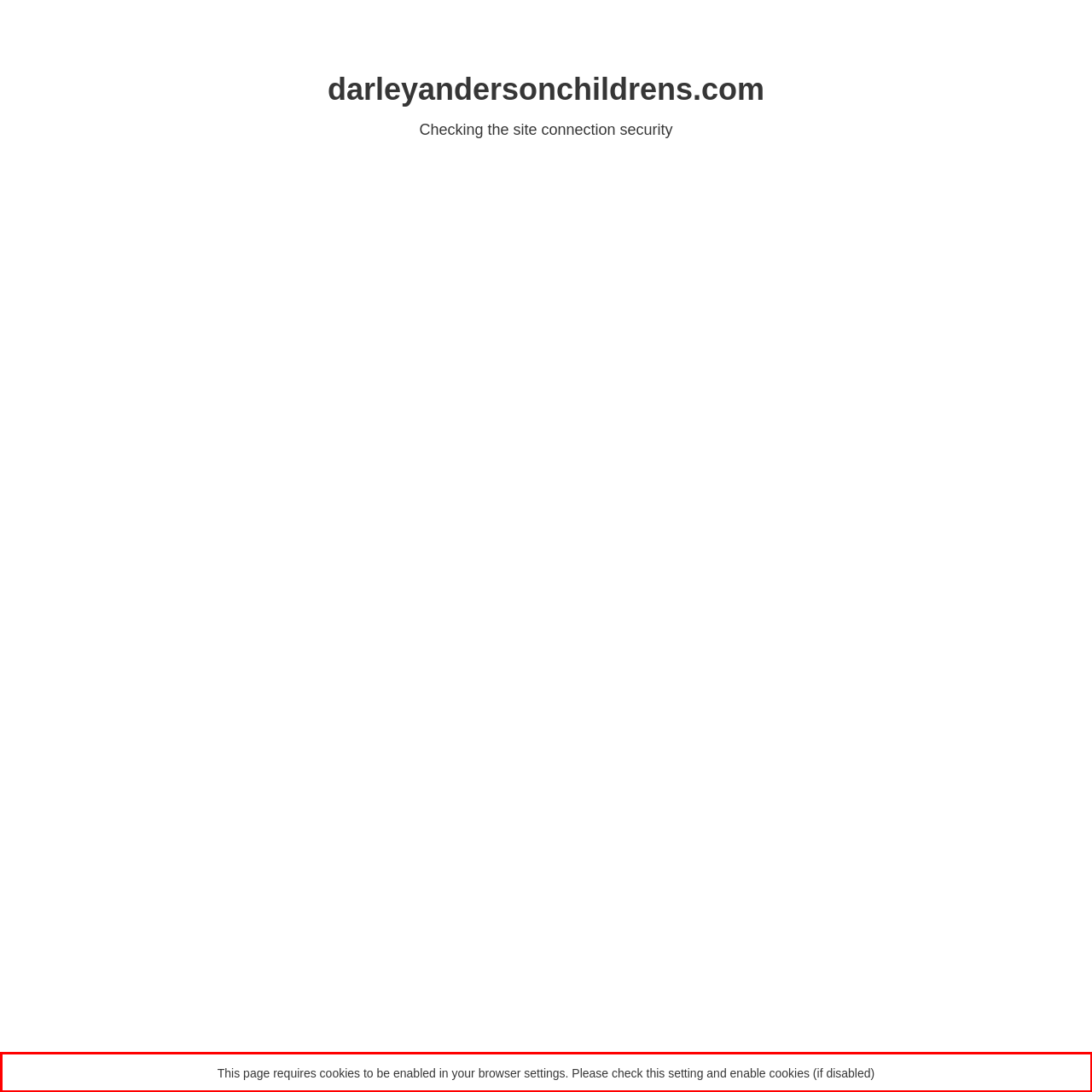Please identify and extract the text content from the UI element encased in a red bounding box on the provided webpage screenshot.

This page requires cookies to be enabled in your browser settings. Please check this setting and enable cookies (if disabled)